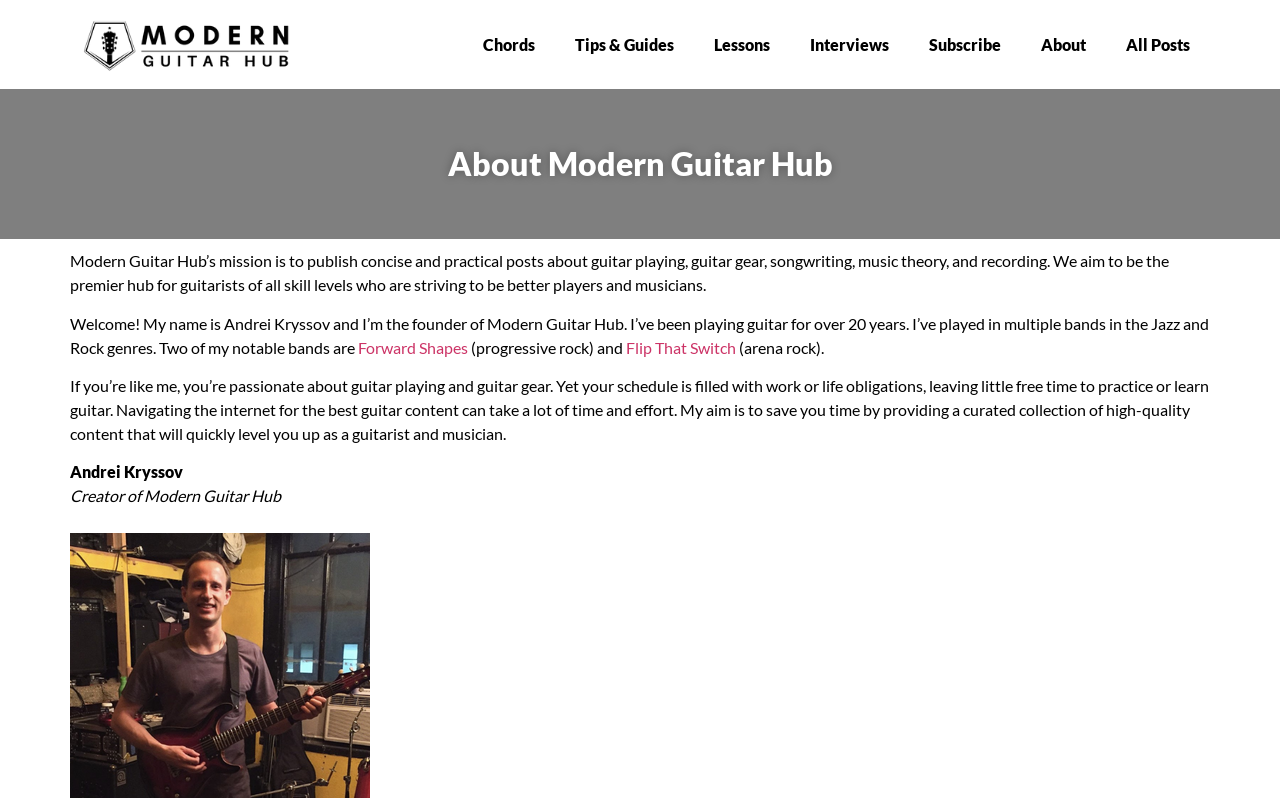Determine the bounding box coordinates of the section to be clicked to follow the instruction: "Go to Chords page". The coordinates should be given as four float numbers between 0 and 1, formatted as [left, top, right, bottom].

[0.362, 0.043, 0.434, 0.068]